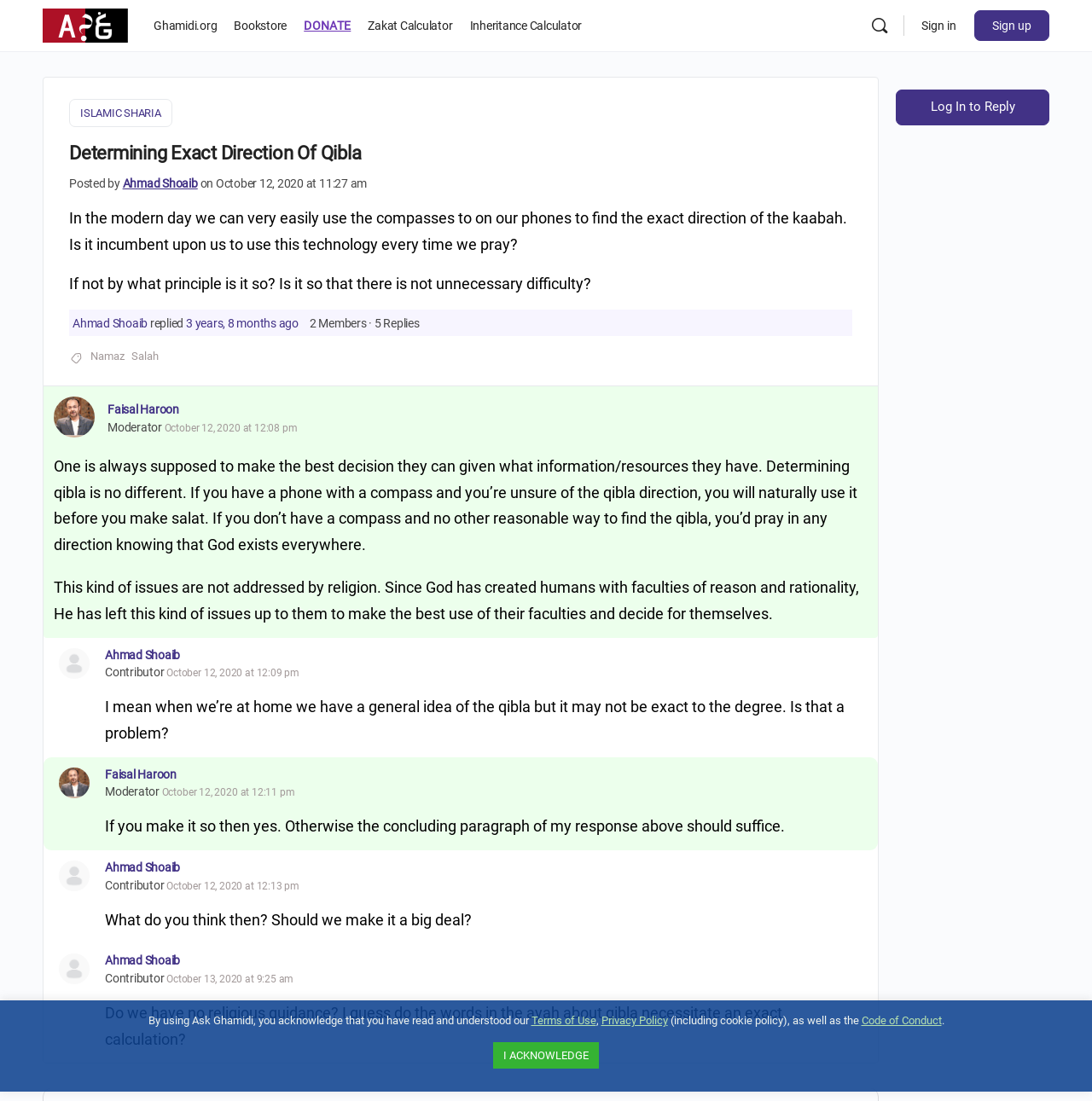What is the role of Faisal Haroon on the webpage?
Relying on the image, give a concise answer in one word or a brief phrase.

Moderator